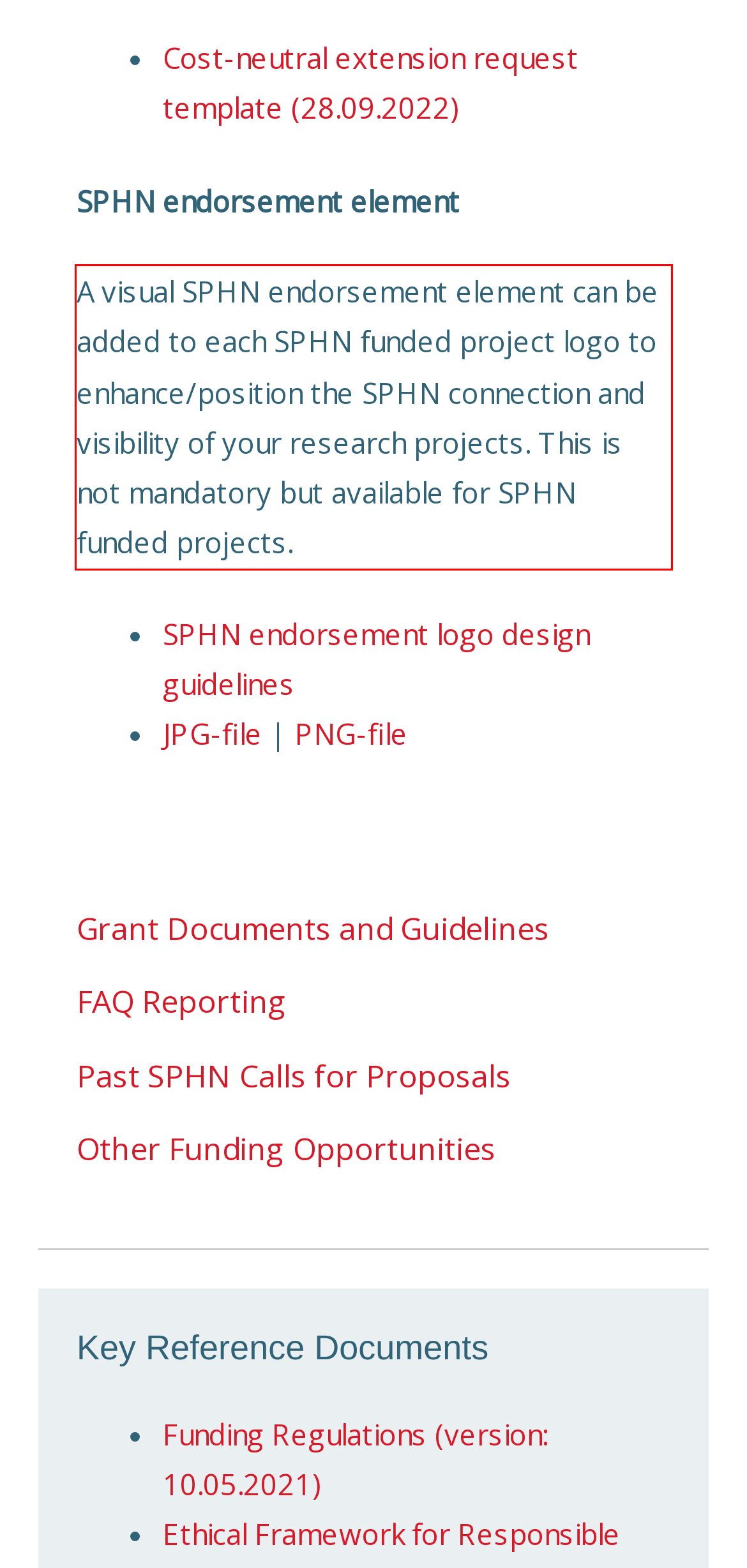Identify the text within the red bounding box on the webpage screenshot and generate the extracted text content.

A visual SPHN endorsement element can be added to each SPHN funded project logo to enhance/position the SPHN connection and visibility of your research projects. This is not mandatory but available for SPHN funded projects.